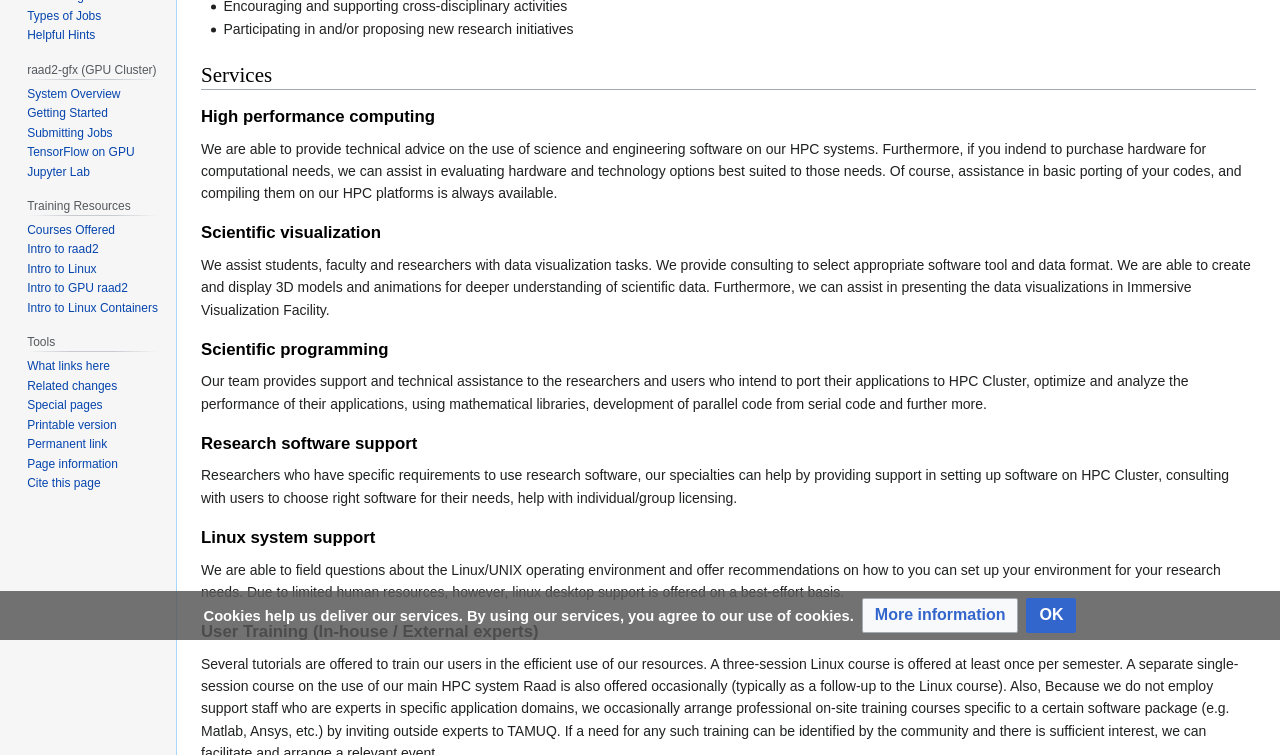Using floating point numbers between 0 and 1, provide the bounding box coordinates in the format (top-left x, top-left y, bottom-right x, bottom-right y). Locate the UI element described here: Printable version

[0.021, 0.553, 0.091, 0.572]